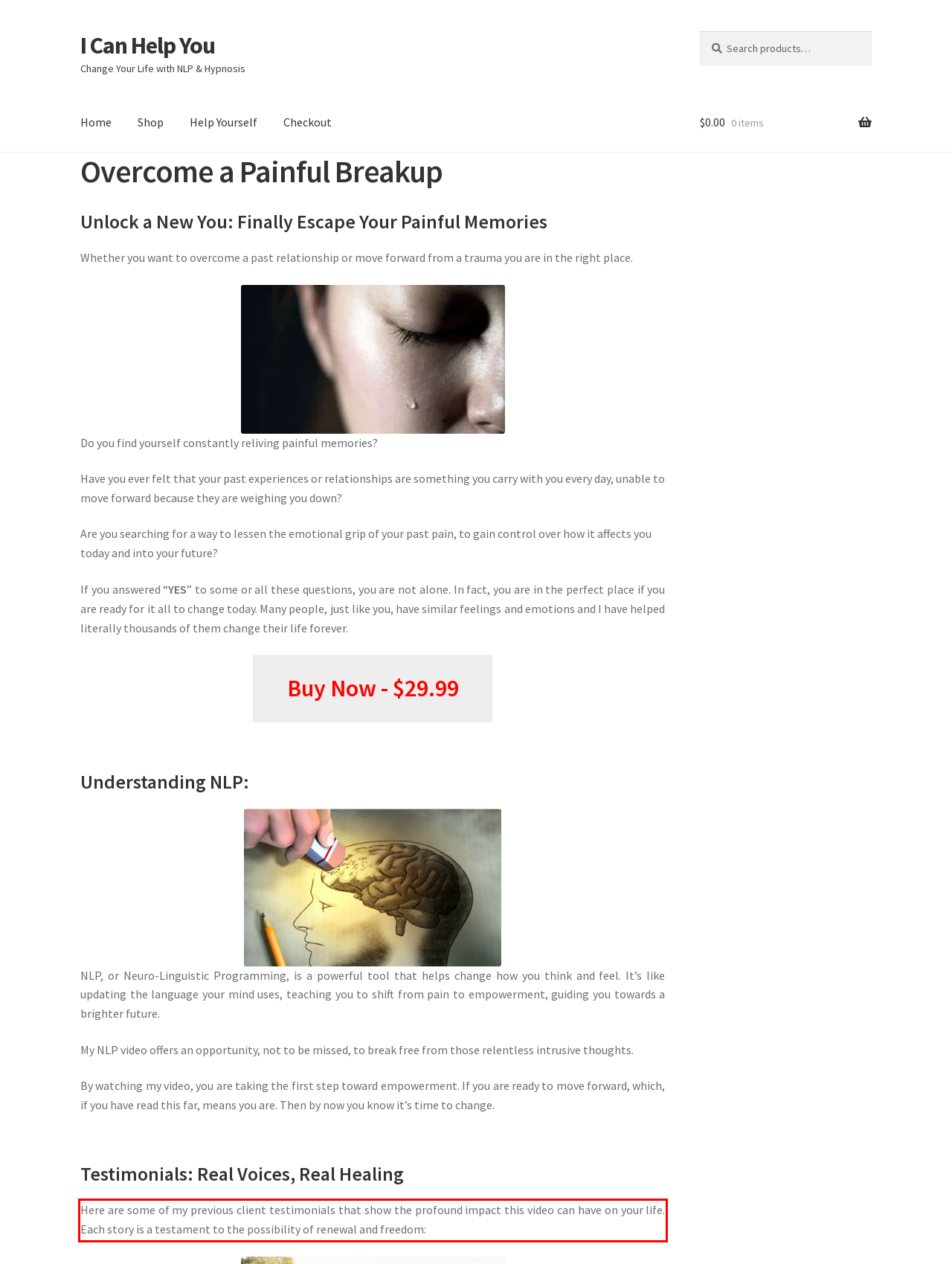Analyze the red bounding box in the provided webpage screenshot and generate the text content contained within.

Here are some of my previous client testimonials that show the profound impact this video can have on your life. Each story is a testament to the possibility of renewal and freedom: